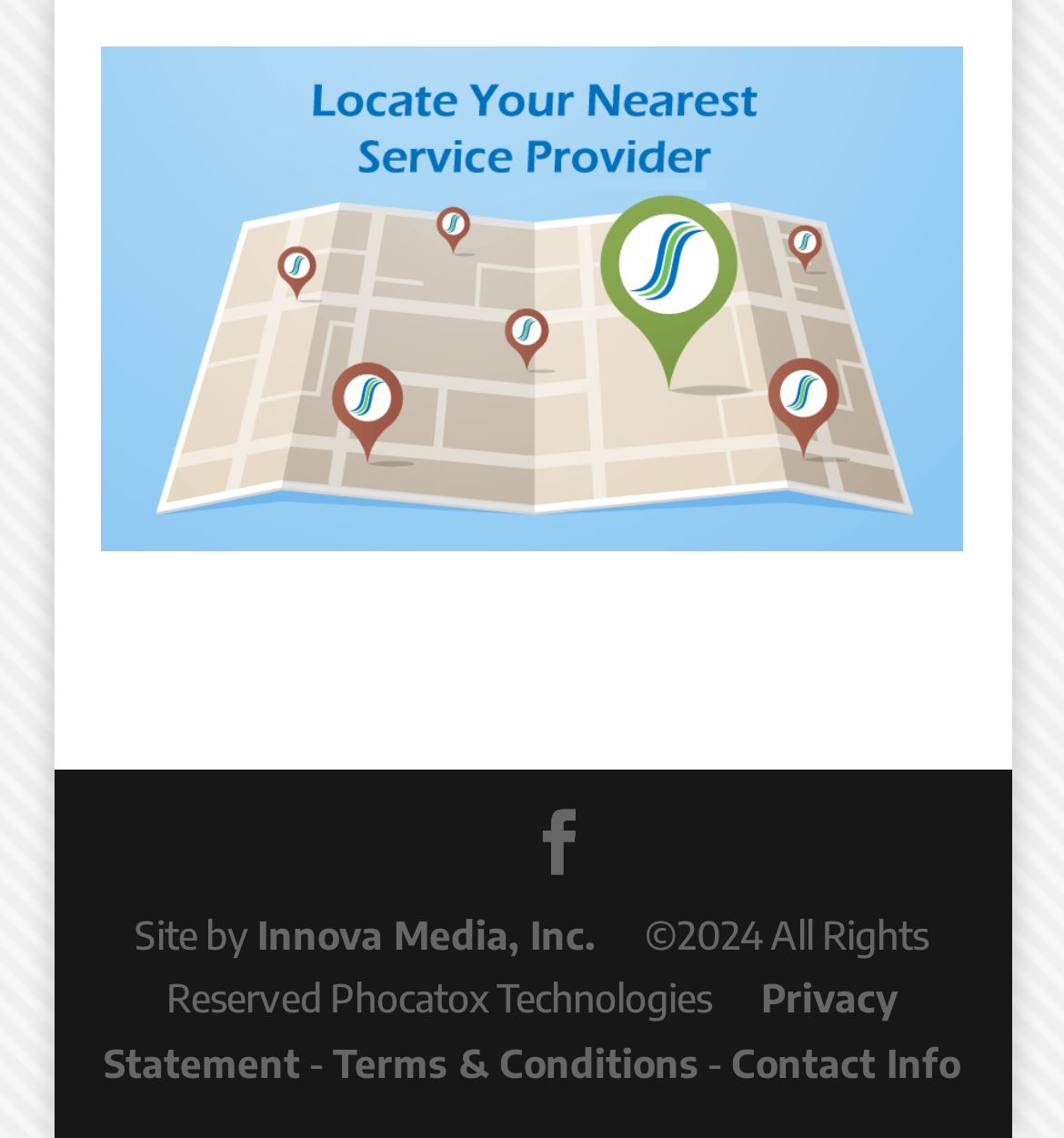What is the purpose of the link 'Privacy Statement'?
Please utilize the information in the image to give a detailed response to the question.

The link 'Privacy Statement' is located at the bottom of the webpage, and its purpose is to provide users with information about the website's privacy policy. By clicking on this link, users can view the privacy statement and understand how their personal data is handled.